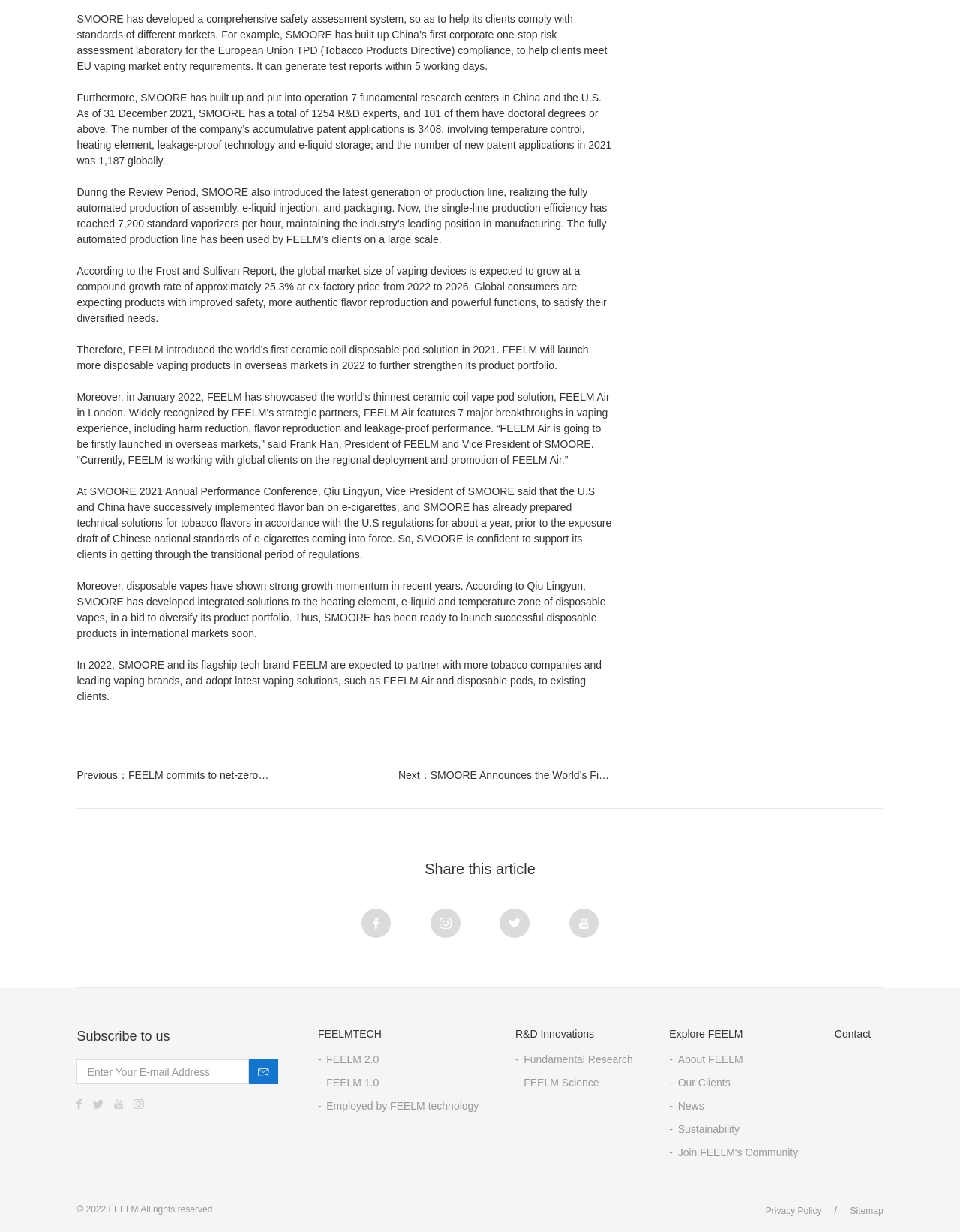Provide the bounding box coordinates of the HTML element described as: "Sitemap". The bounding box coordinates should be four float numbers between 0 and 1, i.e., [left, top, right, bottom].

[0.886, 0.978, 0.92, 0.987]